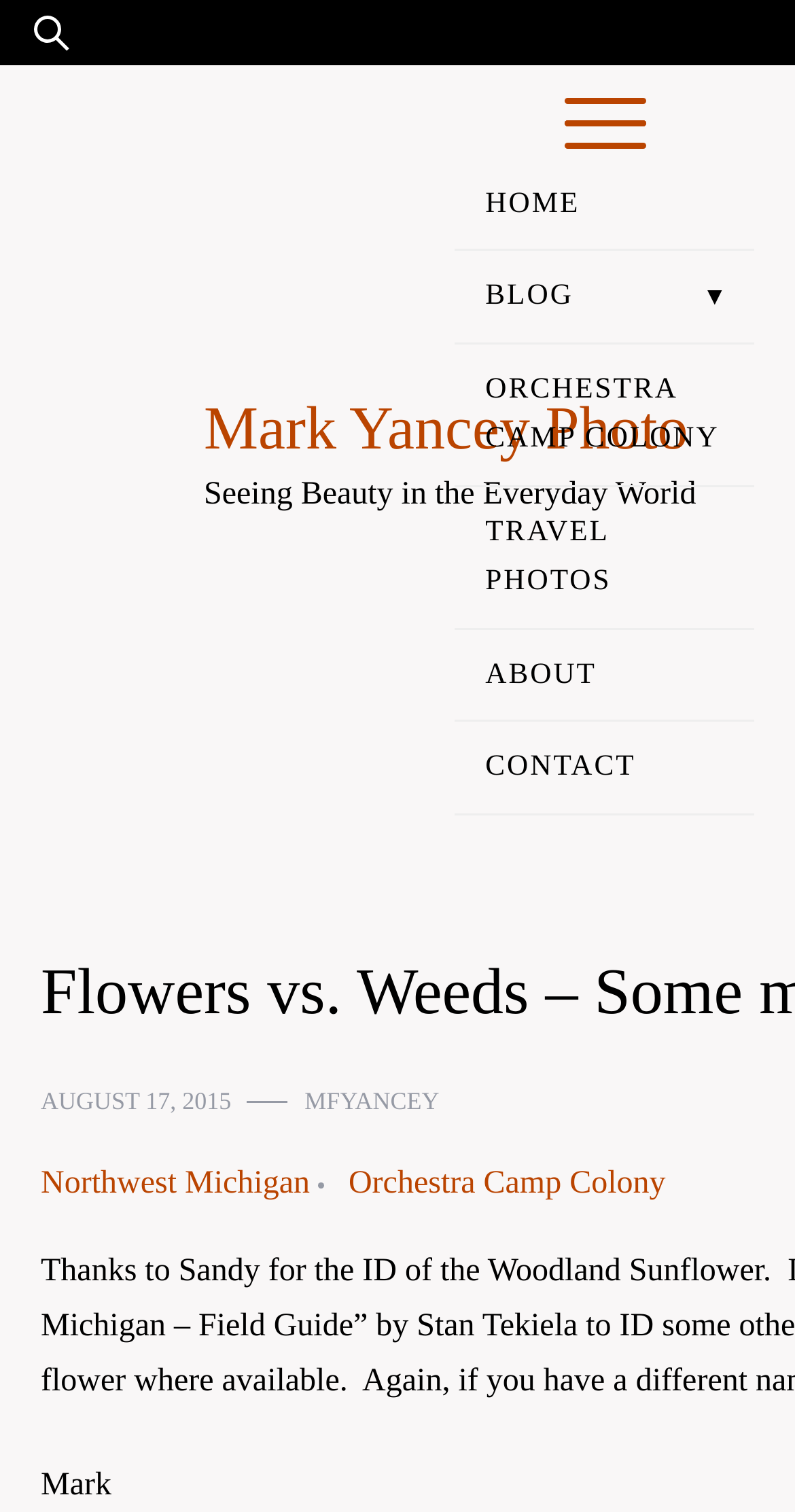Please locate the bounding box coordinates of the element that needs to be clicked to achieve the following instruction: "search for something". The coordinates should be four float numbers between 0 and 1, i.e., [left, top, right, bottom].

[0.0, 0.0, 0.128, 0.043]